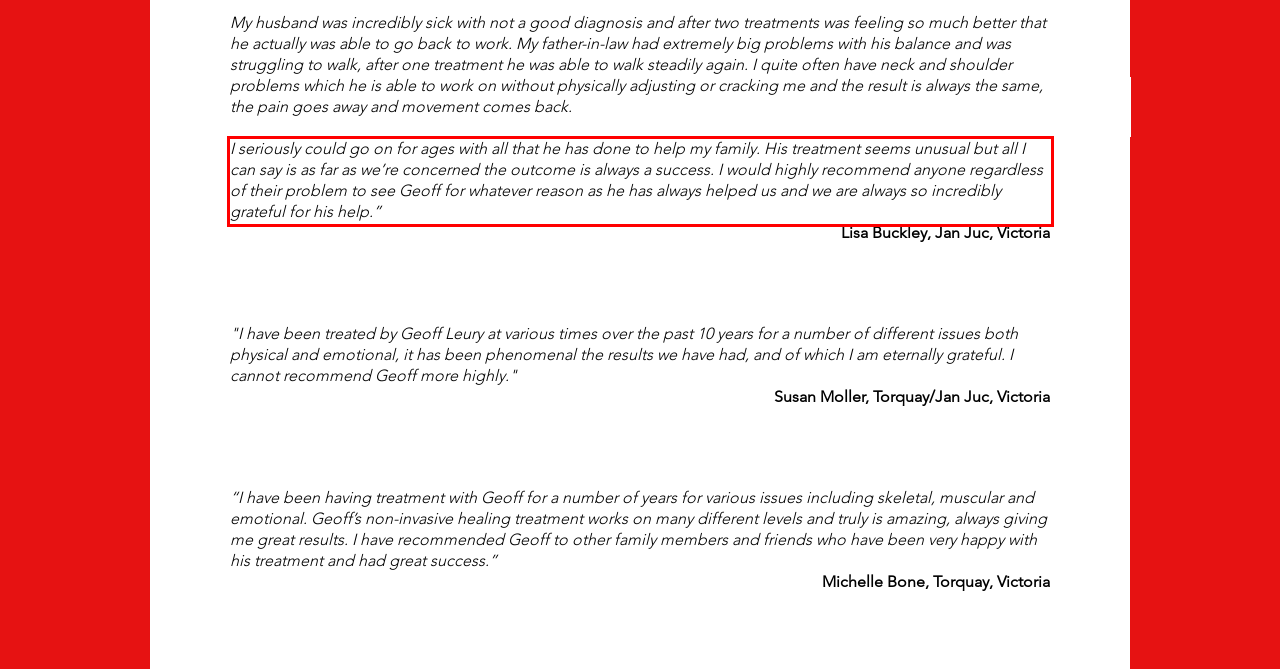View the screenshot of the webpage and identify the UI element surrounded by a red bounding box. Extract the text contained within this red bounding box.

I seriously could go on for ages with all that he has done to help my family. His treatment seems unusual but all I can say is as far as we’re concerned the outcome is always a success. I would highly recommend anyone regardless of their problem to see Geoff for whatever reason as he has always helped us and we are always so incredibly grateful for his help.”